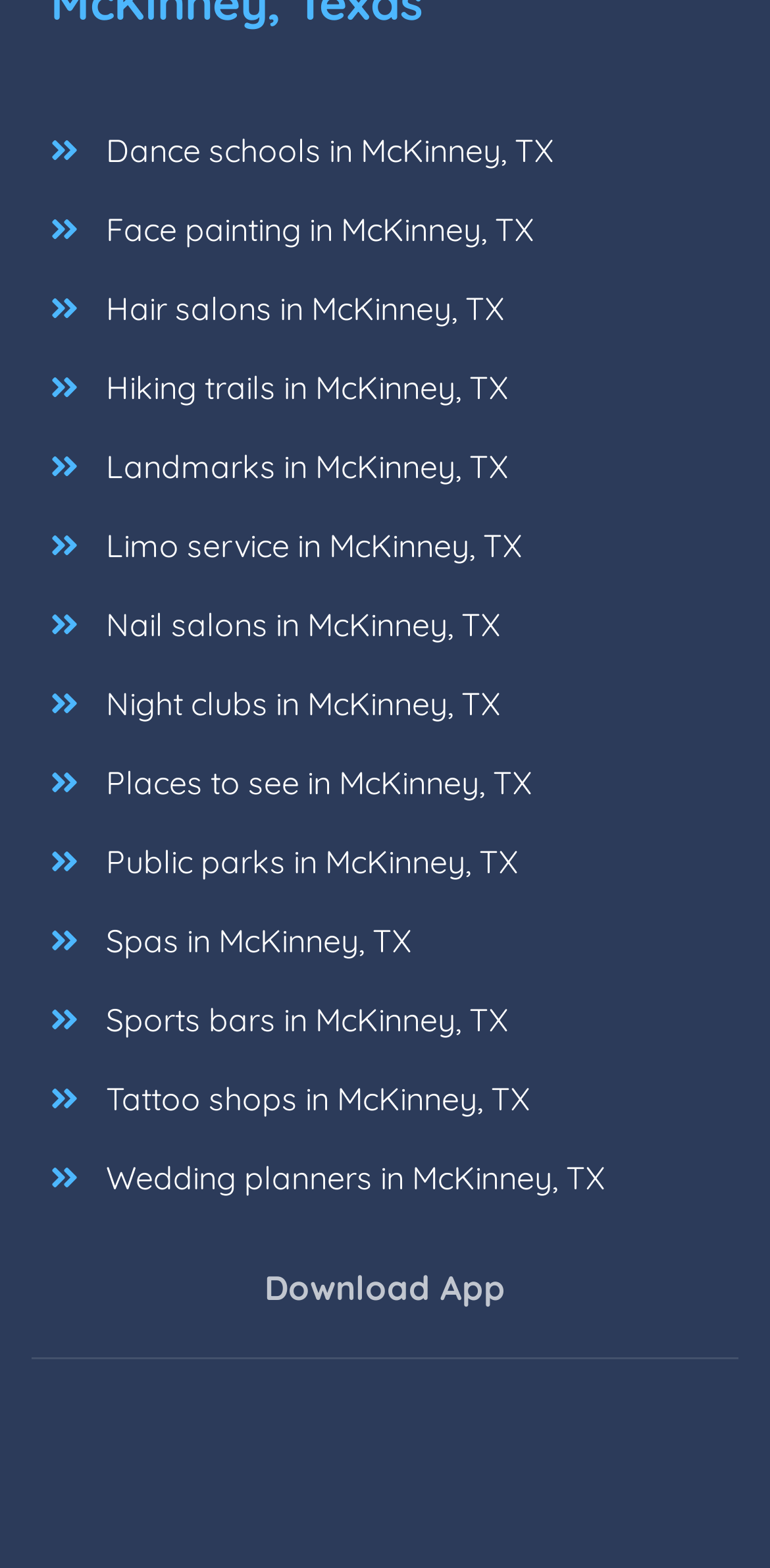Use the details in the image to answer the question thoroughly: 
What is the purpose of the 'Download App' section?

The 'Download App' section contains a heading and an 'Android App Logo' link. This suggests that the purpose of this section is to allow users to download an app, likely related to the content of the webpage.